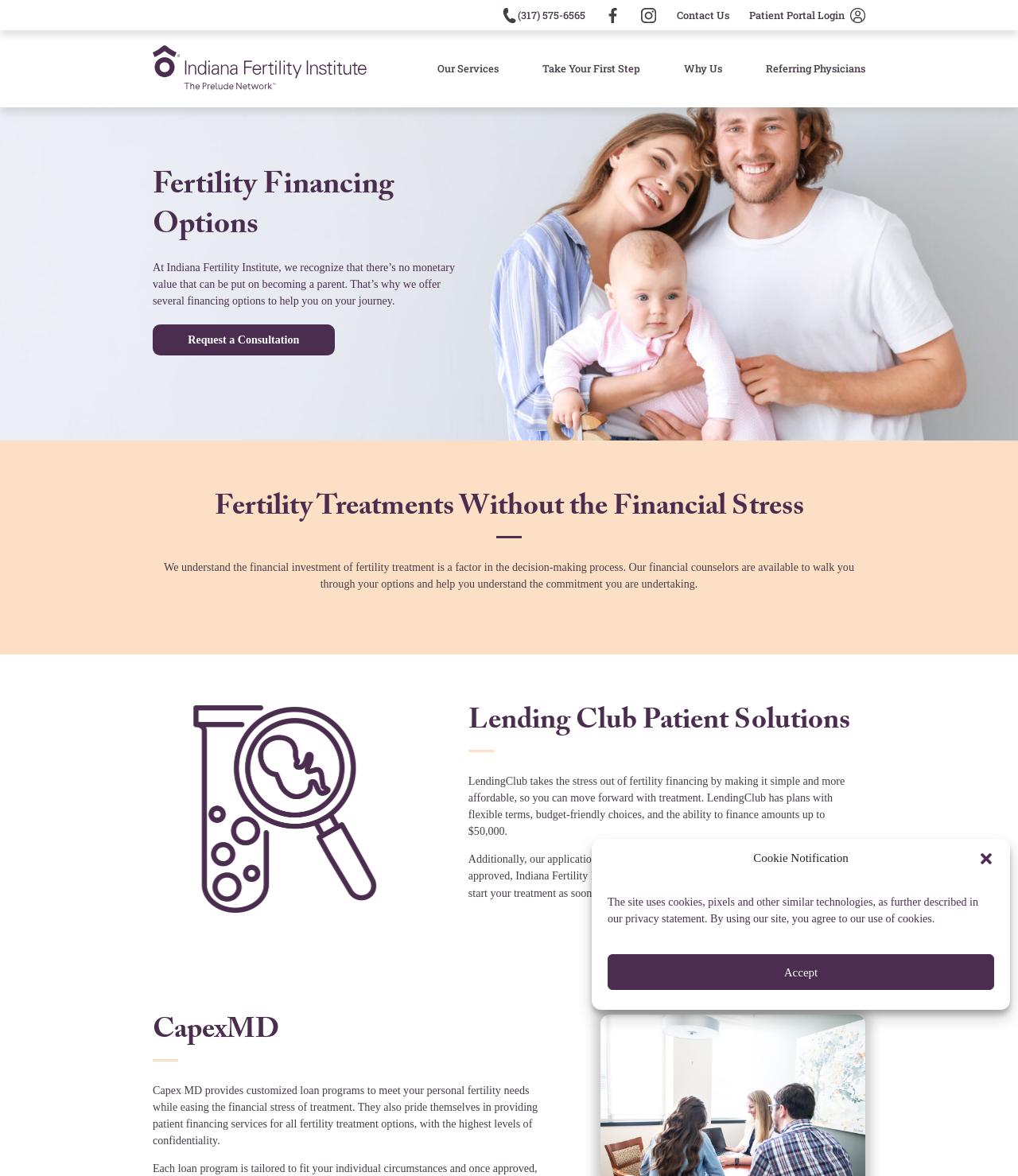Pinpoint the bounding box coordinates of the clickable element to carry out the following instruction: "Click the Contact Us link."

[0.665, 0.008, 0.716, 0.018]